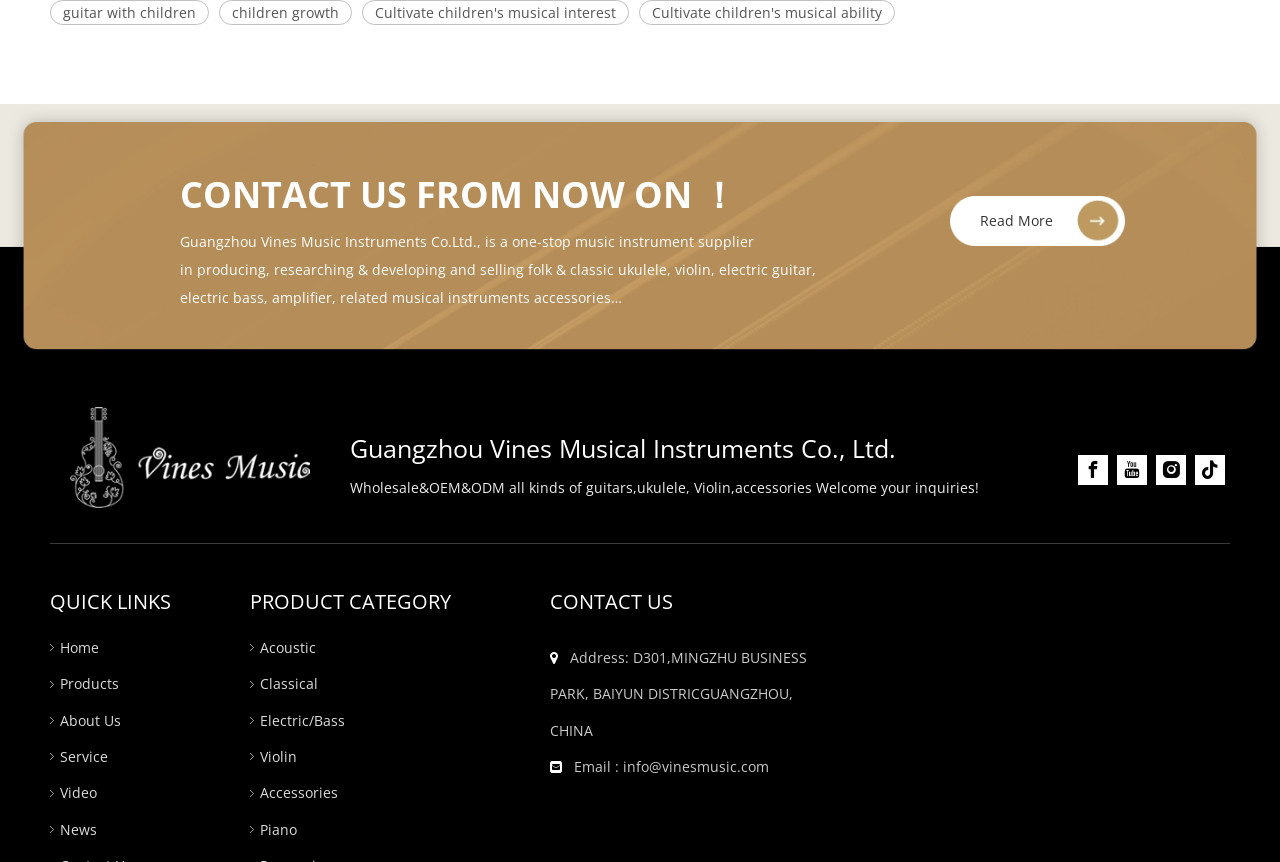Answer the question using only a single word or phrase: 
What social media platforms are available?

Facebook, Youtube, Instagram, tiktok